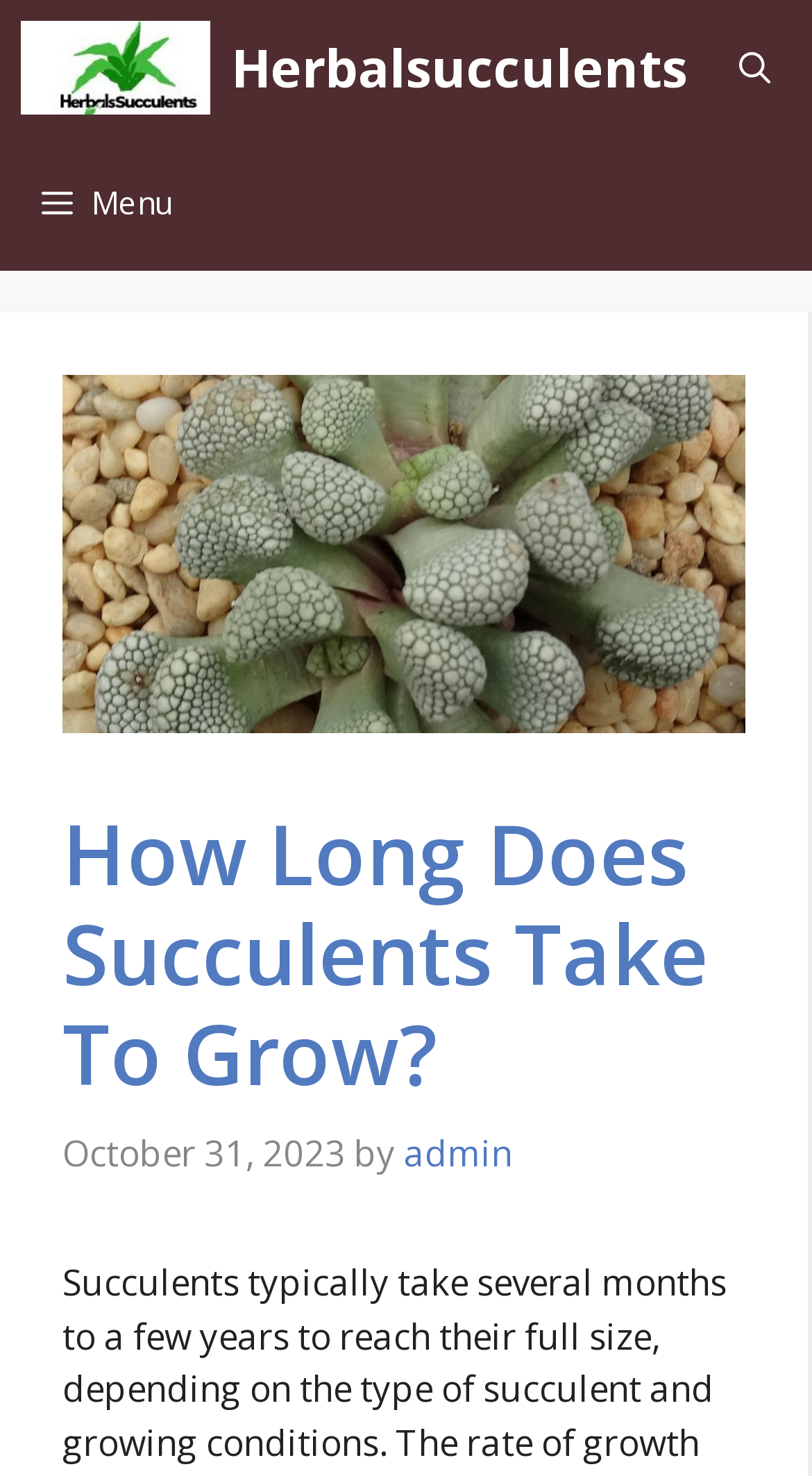Please give a succinct answer to the question in one word or phrase:
How many navigation links are in the top navigation bar?

2